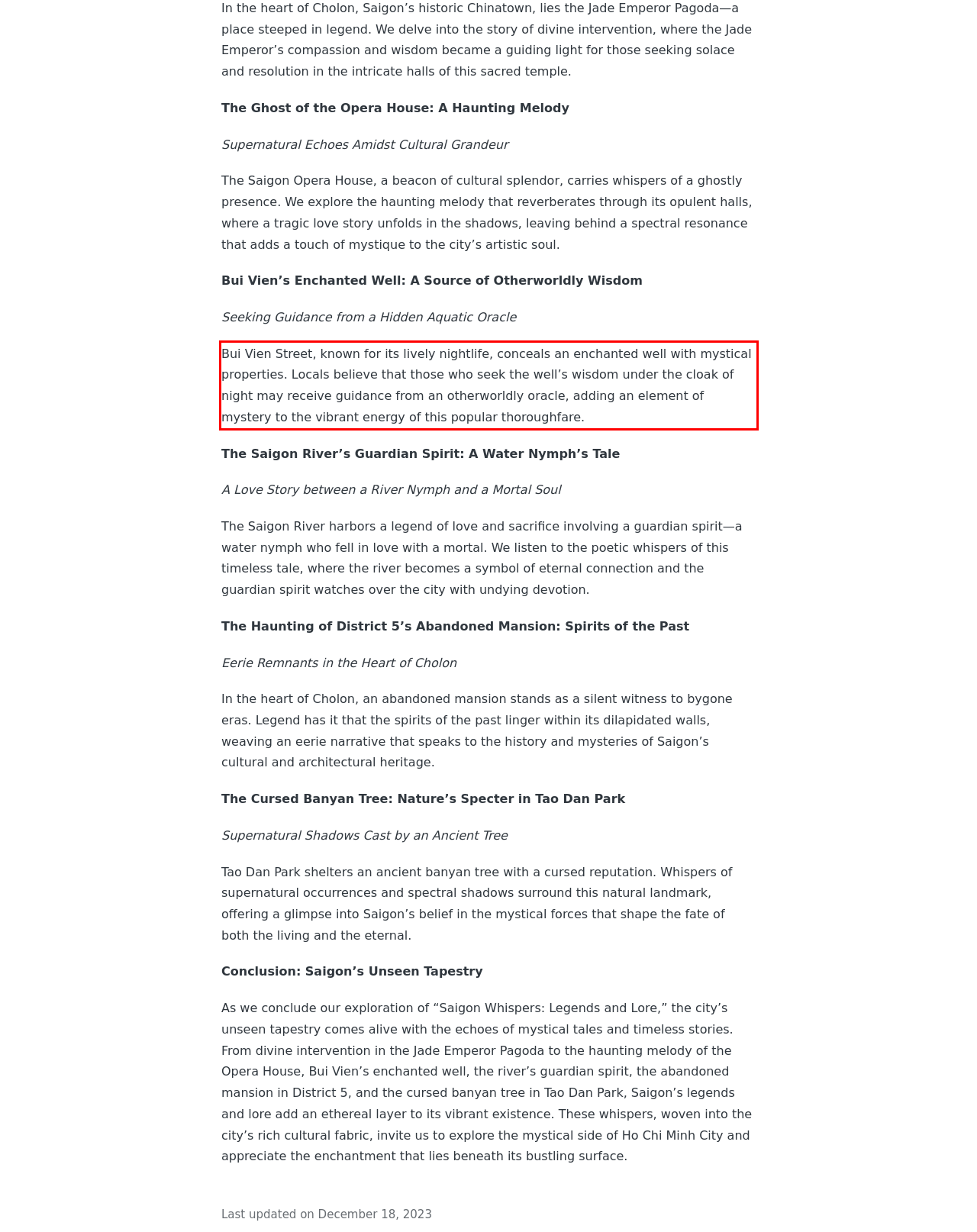Identify the text inside the red bounding box in the provided webpage screenshot and transcribe it.

Bui Vien Street, known for its lively nightlife, conceals an enchanted well with mystical properties. Locals believe that those who seek the well’s wisdom under the cloak of night may receive guidance from an otherworldly oracle, adding an element of mystery to the vibrant energy of this popular thoroughfare.